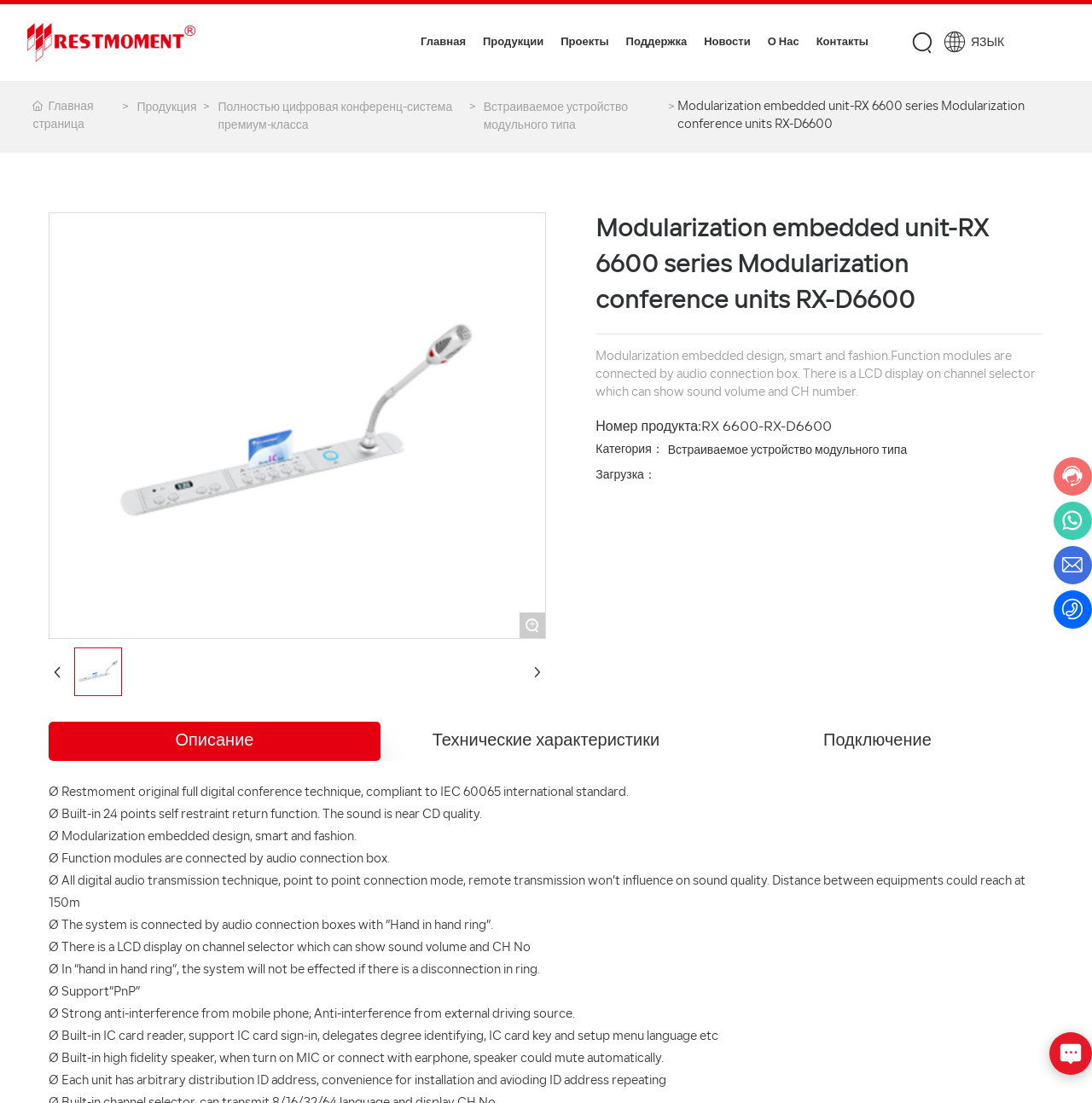What is the product category of RX 6600-RX-D6600?
Based on the image, give a concise answer in the form of a single word or short phrase.

Modularization embedded unit